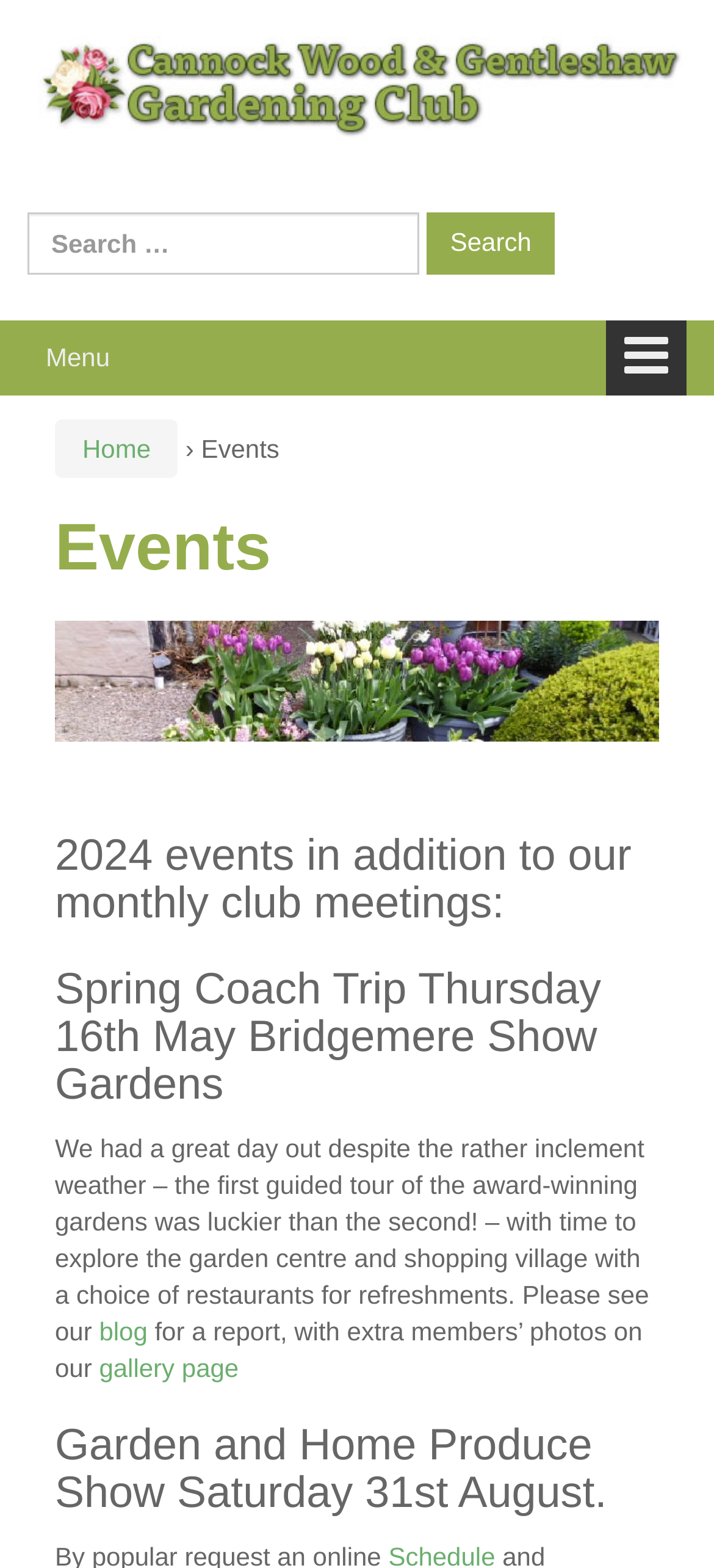Identify the bounding box coordinates of the area that should be clicked in order to complete the given instruction: "View Dissertation Examples". The bounding box coordinates should be four float numbers between 0 and 1, i.e., [left, top, right, bottom].

None